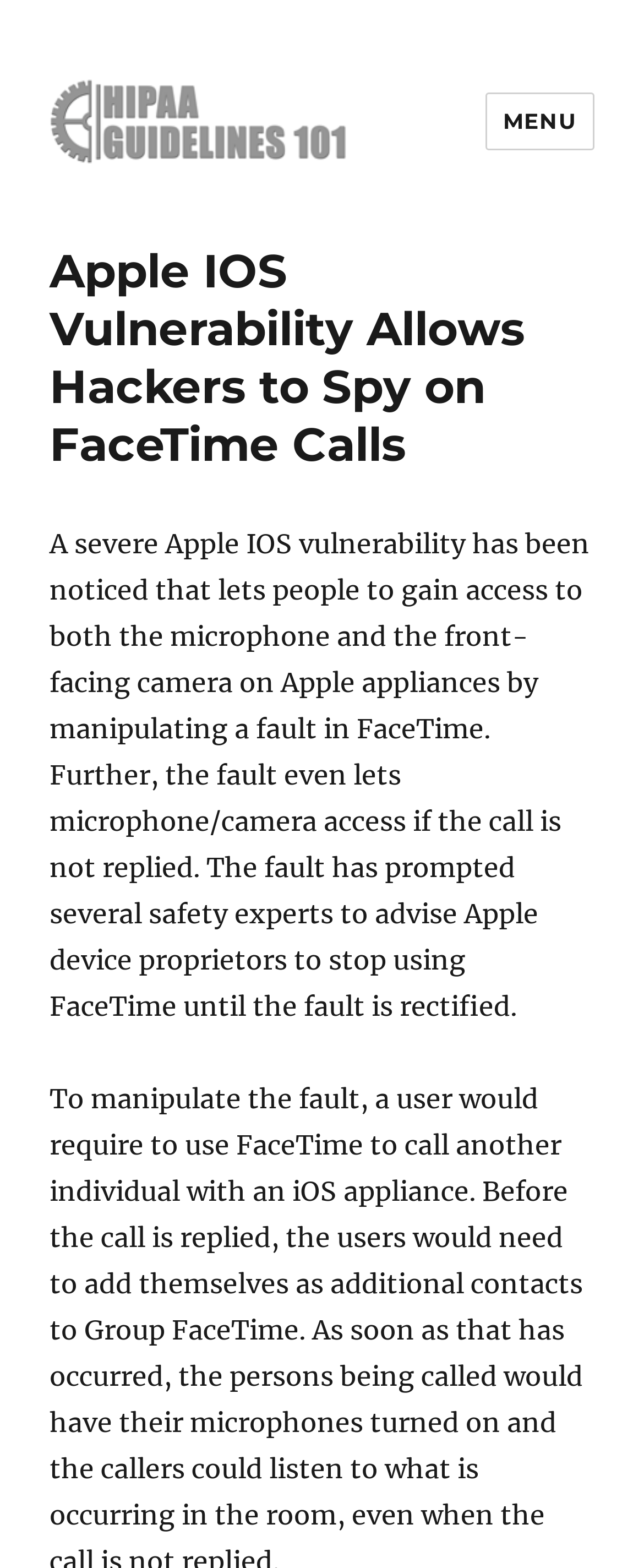Identify the webpage's primary heading and generate its text.

Apple IOS Vulnerability Allows Hackers to Spy on FaceTime Calls